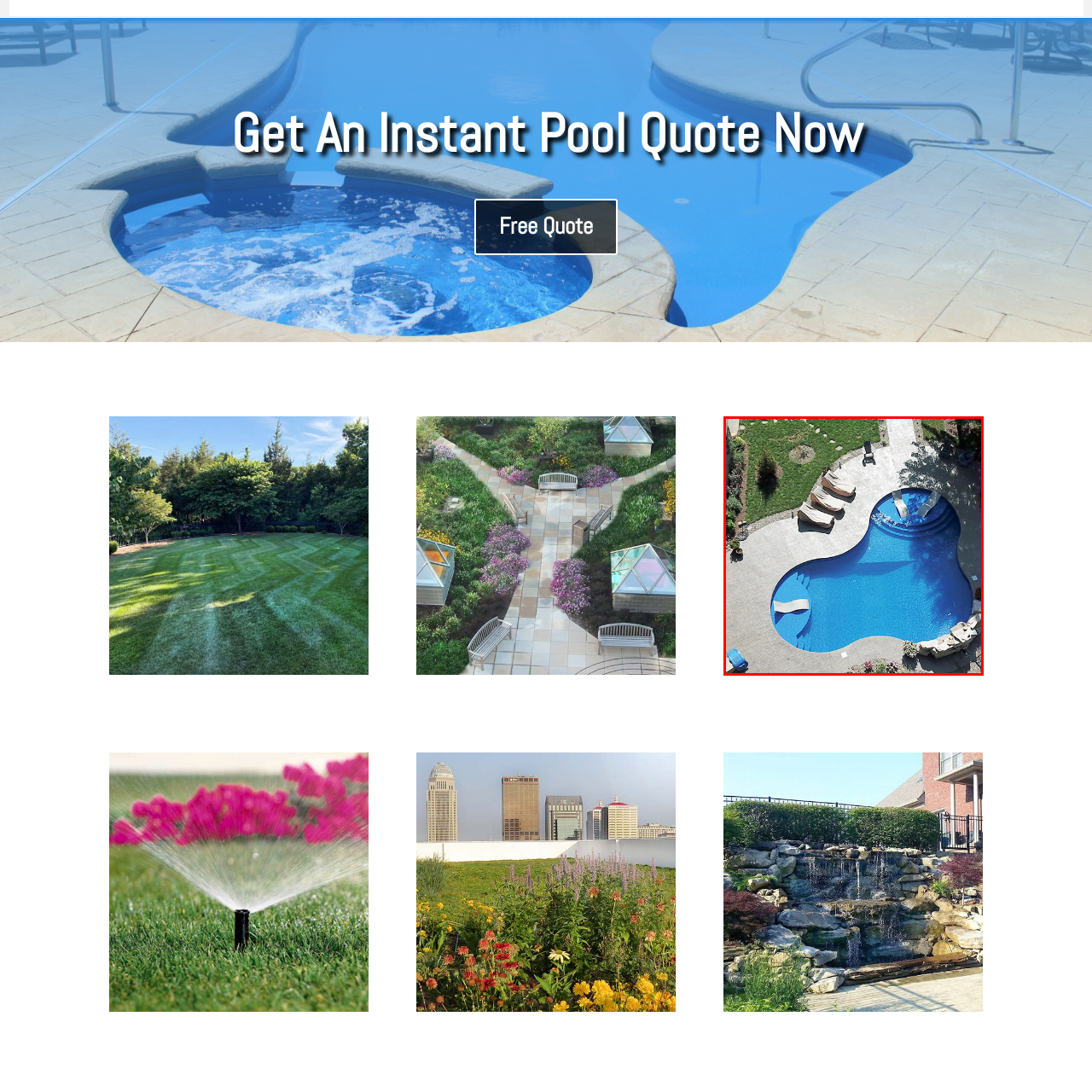Analyze the picture enclosed by the red bounding box and provide a single-word or phrase answer to this question:
What type of environment is created by the pool area?

Serene and vibrant